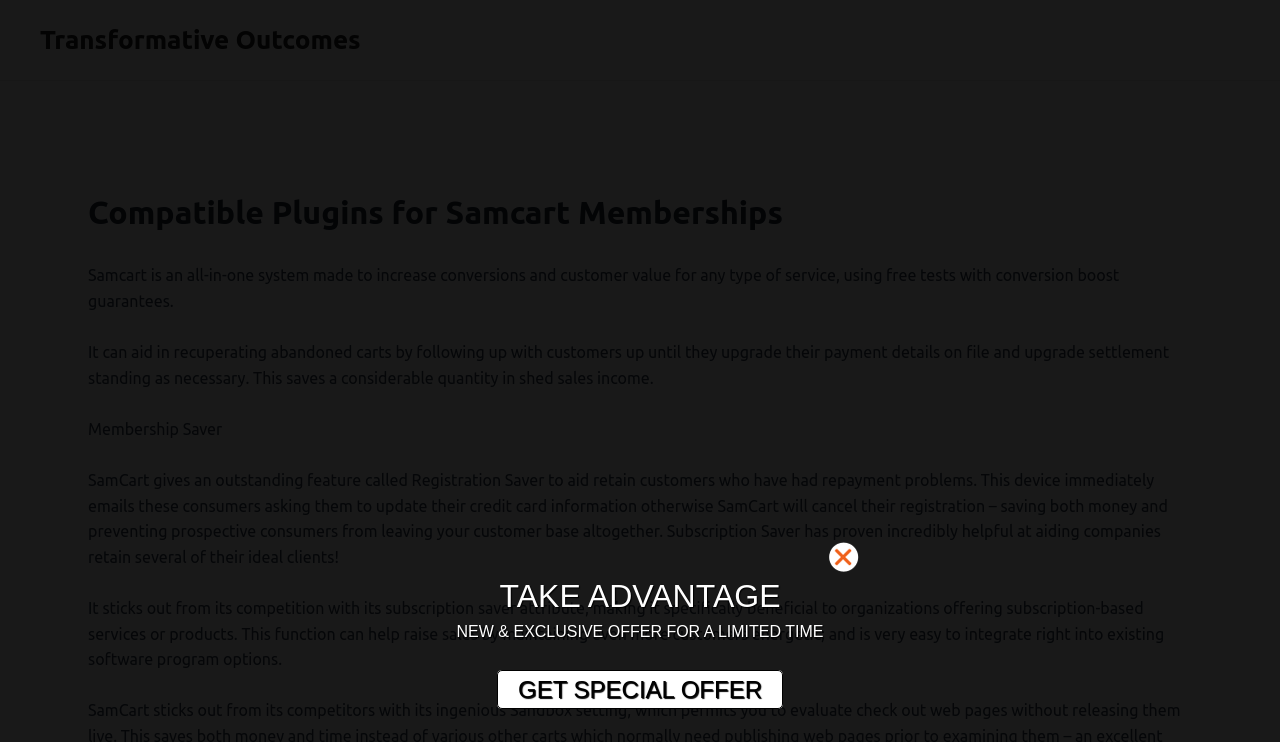Carefully examine the image and provide an in-depth answer to the question: What is the limited-time offer for?

The webpage has a section that says 'NEW & EXCLUSIVE OFFER FOR A LIMITED TIME' and provides a link to 'GET SPECIAL OFFER', indicating that there is a limited-time offer available.